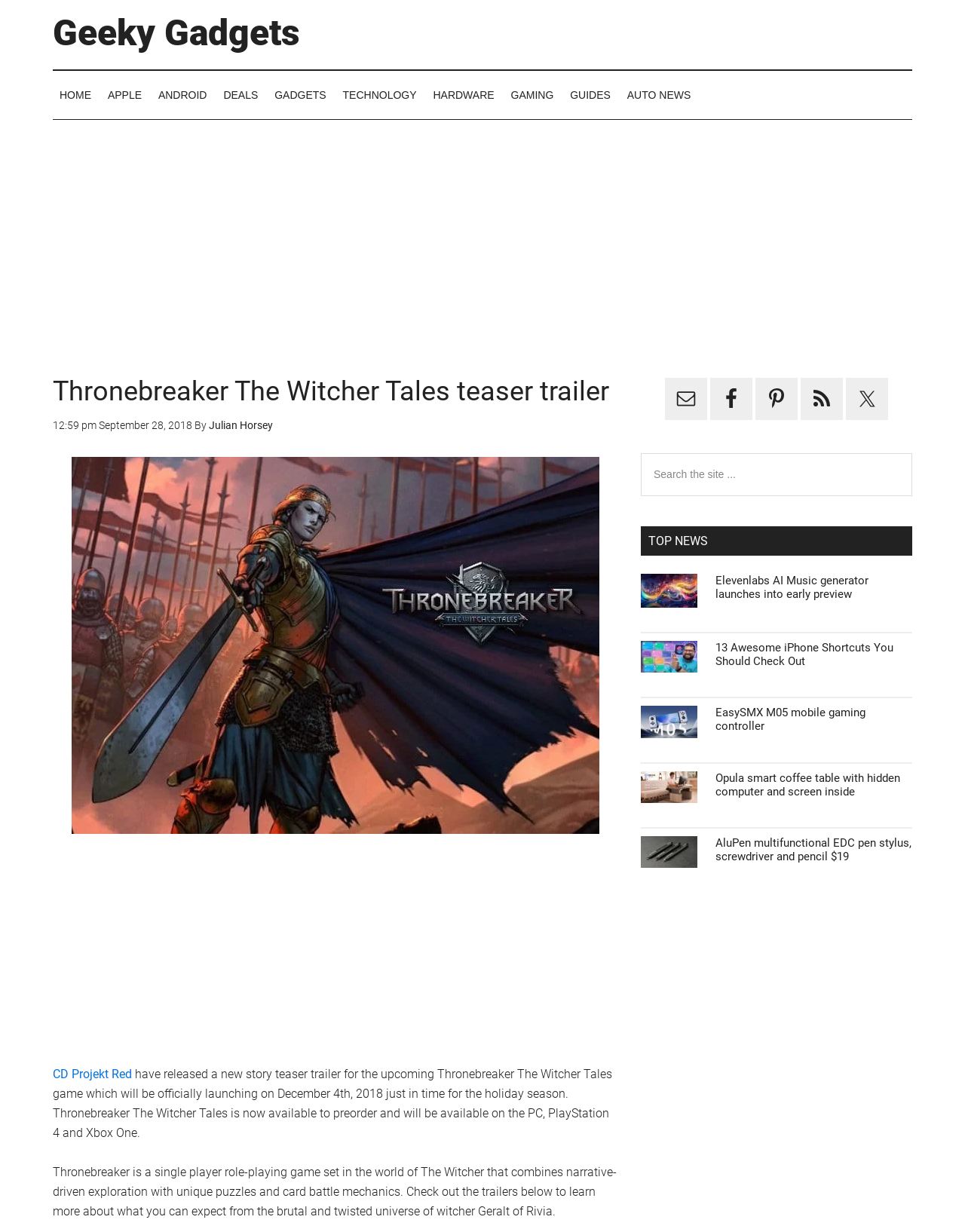Give a detailed account of the webpage, highlighting key information.

The webpage is about Geeky Gadgets, a technology news and review website. At the top, there is a navigation menu with links to different sections of the website, including "HOME", "APPLE", "ANDROID", "DEALS", "GADGETS", "TECHNOLOGY", "HARDWARE", "GAMING", "GUIDES", and "AUTO NEWS". Below the navigation menu, there is a header section with the title "Thronebreaker The Witcher Tales teaser trailer" and a timestamp "12:59 pm, September 28, 2018". 

To the right of the header section, there is an image related to Thronebreaker The Witcher Tales. Below the header section, there is a paragraph of text describing the game, including its release date and availability on different platforms. 

Further down the page, there is a section with links to social media platforms, including "Email", "Facebook", "Pinterest", "RSS", and "Twitter". Next to each link, there is a corresponding icon. 

On the right side of the page, there is a search bar with a placeholder text "Search the site...". Below the search bar, there is a section titled "TOP NEWS" with four news articles, each with a heading and a link to the full article. The articles are about various technology-related topics, including AI music generation, iPhone shortcuts, mobile gaming controllers, and smart coffee tables.